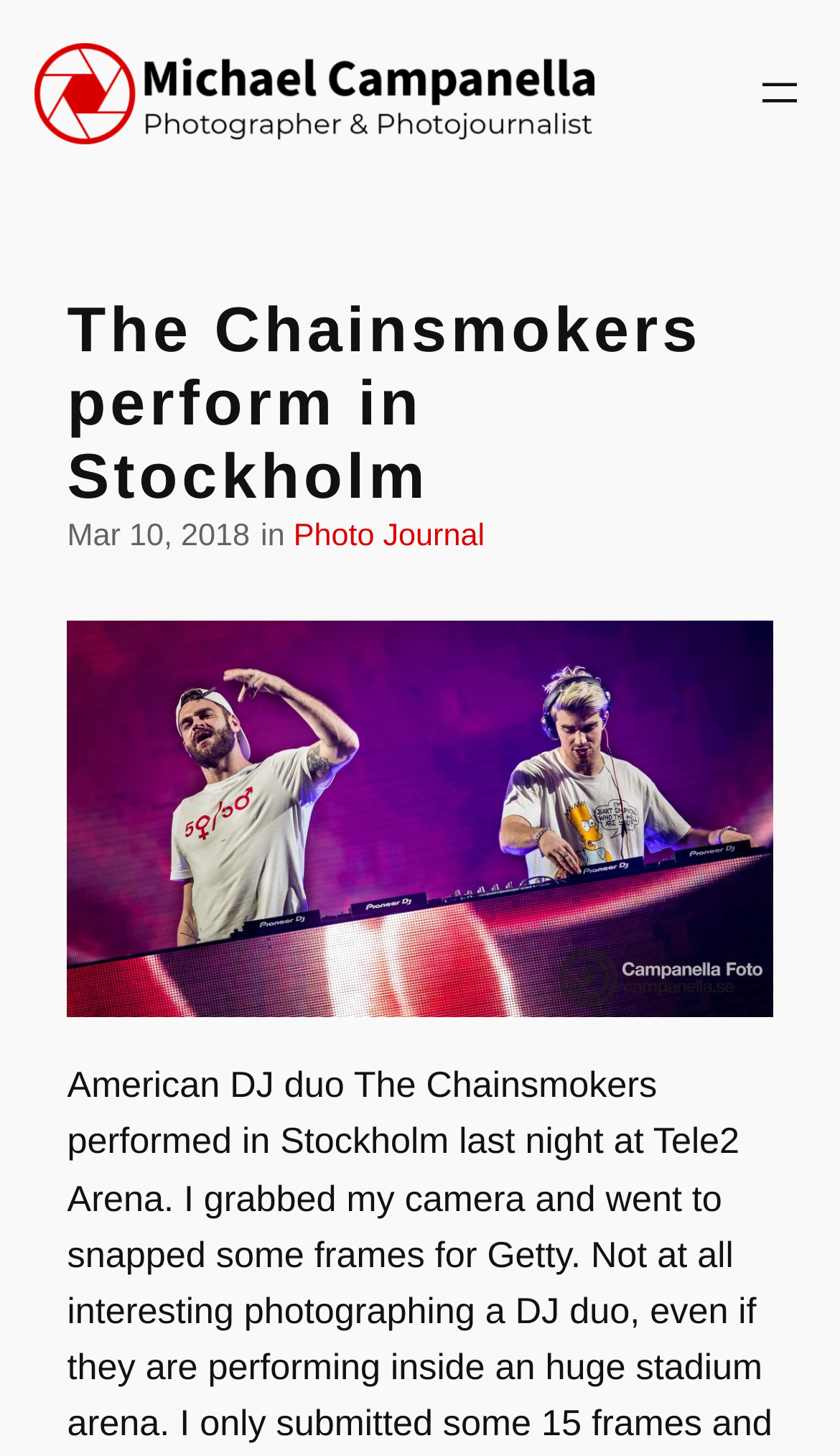Please find and give the text of the main heading on the webpage.

The Chainsmokers perform in Stockholm